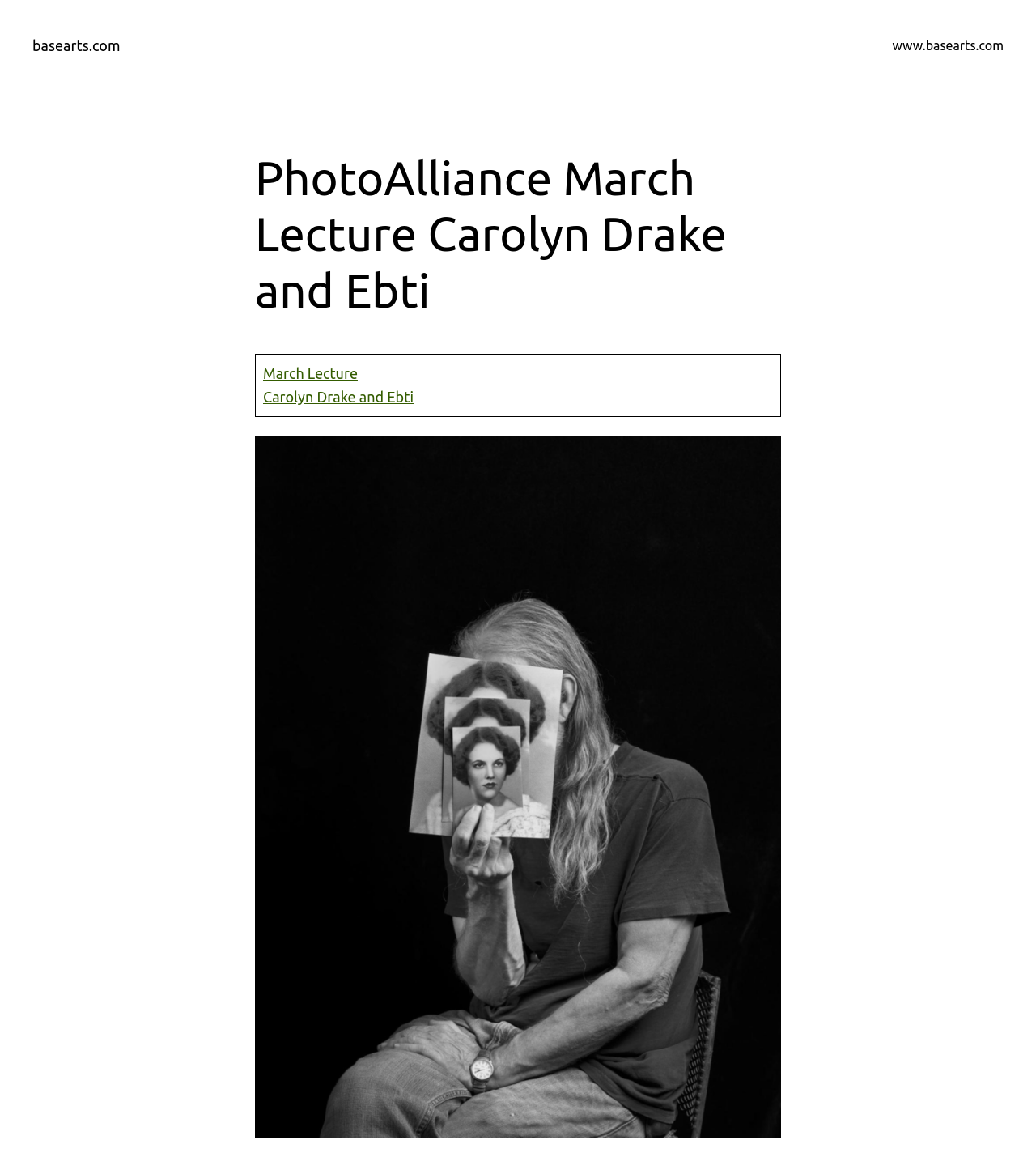What is the text of the first link in the table?
Respond to the question with a well-detailed and thorough answer.

I examined the LayoutTableCell element, which contains two link elements. The first link element has the text 'March Lecture', and the second link element has the text 'Carolyn Drake and Ebti'.